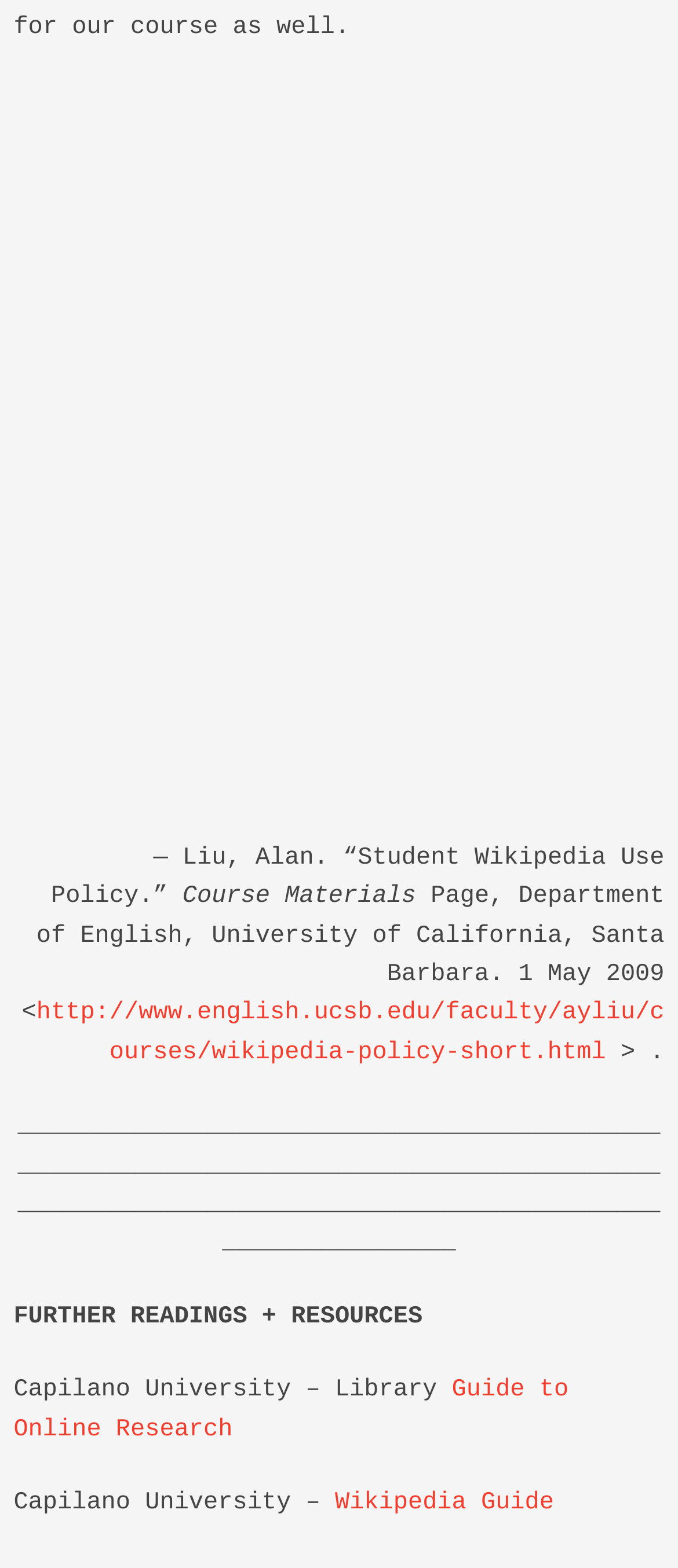Identify and provide the bounding box for the element described by: "Wikipedia Guide".

[0.494, 0.95, 0.817, 0.967]